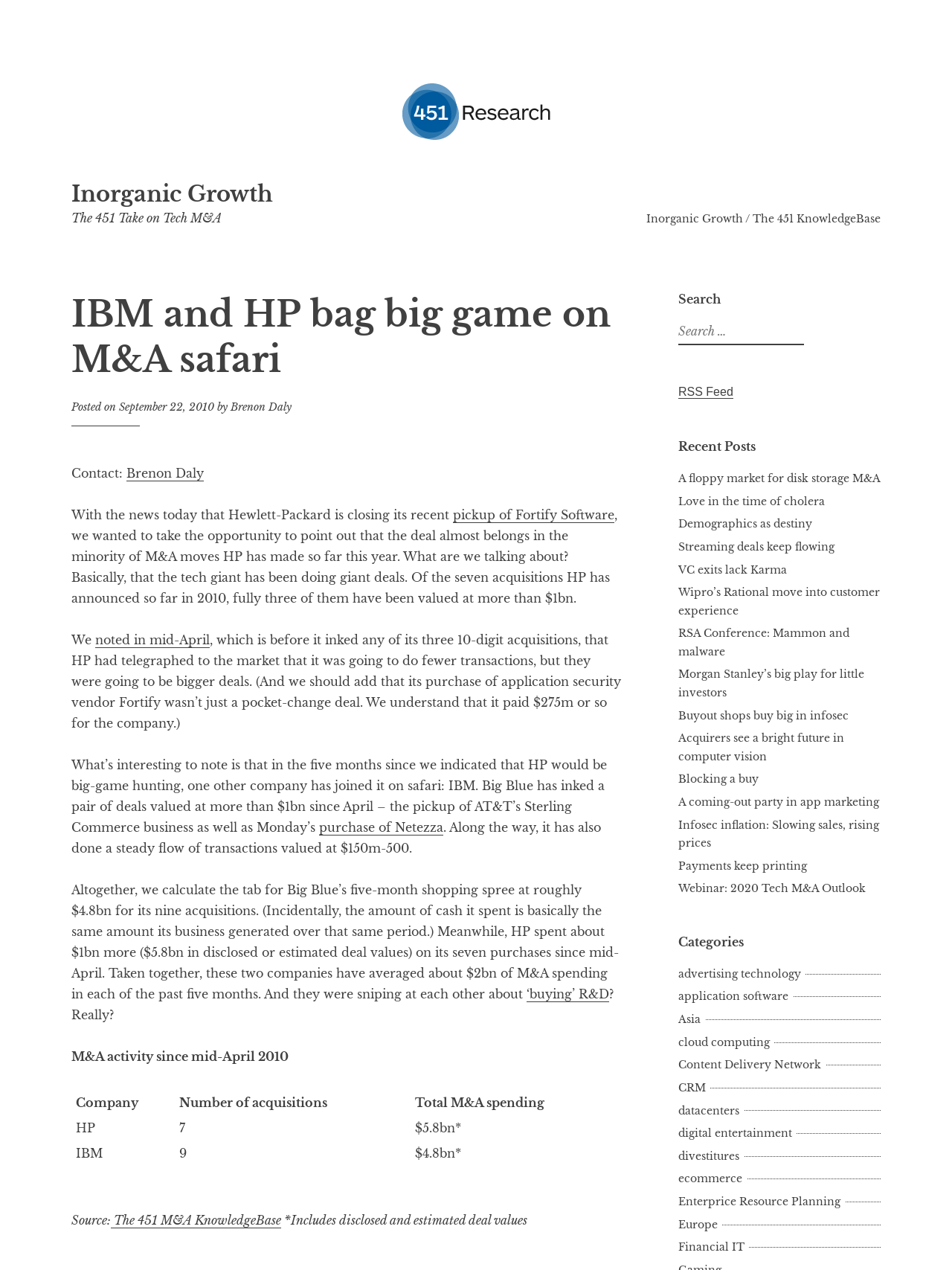Refer to the element description parent_node: Skip to content and identify the corresponding bounding box in the screenshot. Format the coordinates as (top-left x, top-left y, bottom-right x, bottom-right y) with values in the range of 0 to 1.

[0.075, 0.066, 0.925, 0.11]